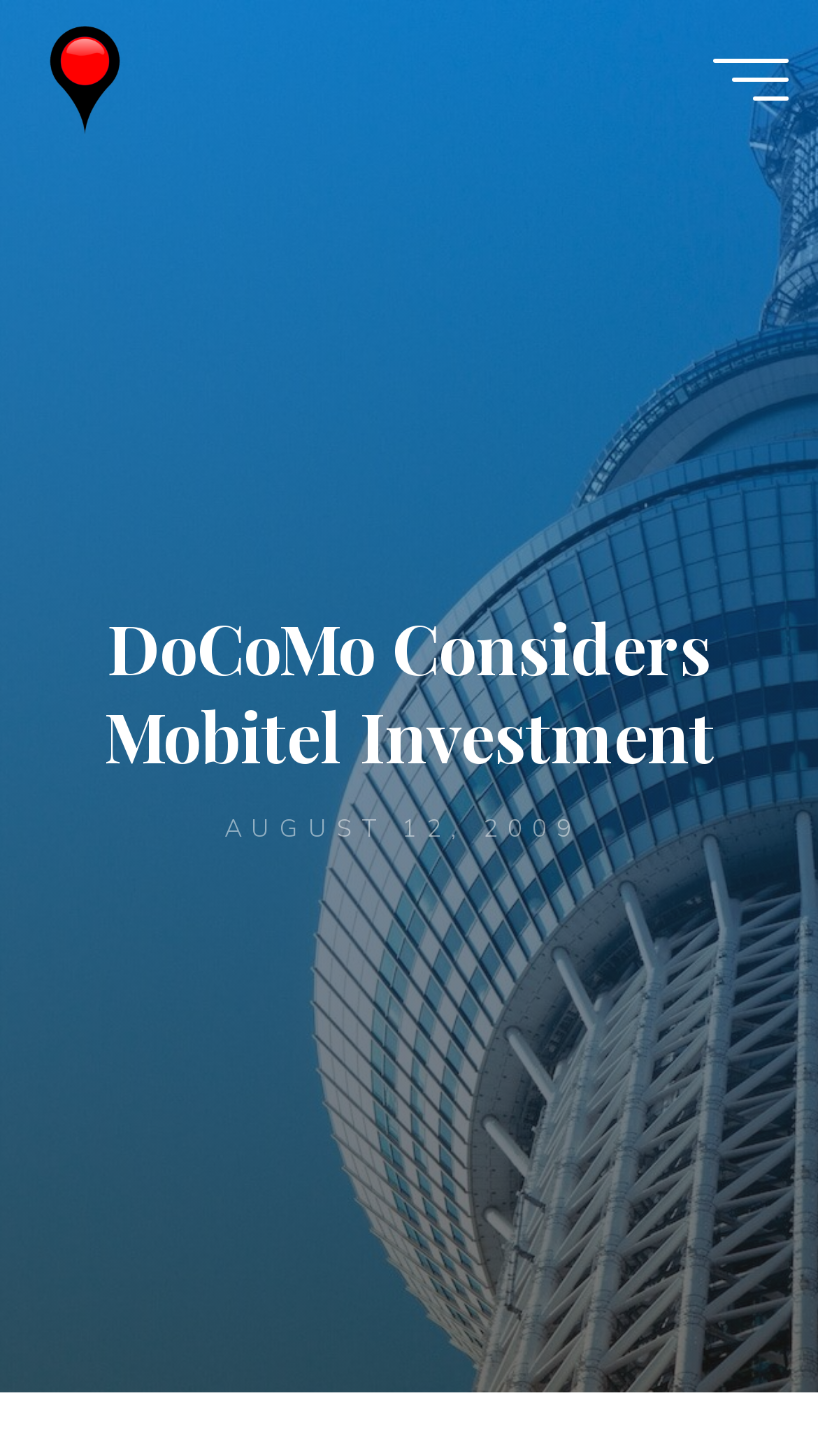Find the bounding box of the UI element described as follows: "title="Wireless Watch Japan"".

[0.037, 0.04, 0.172, 0.066]